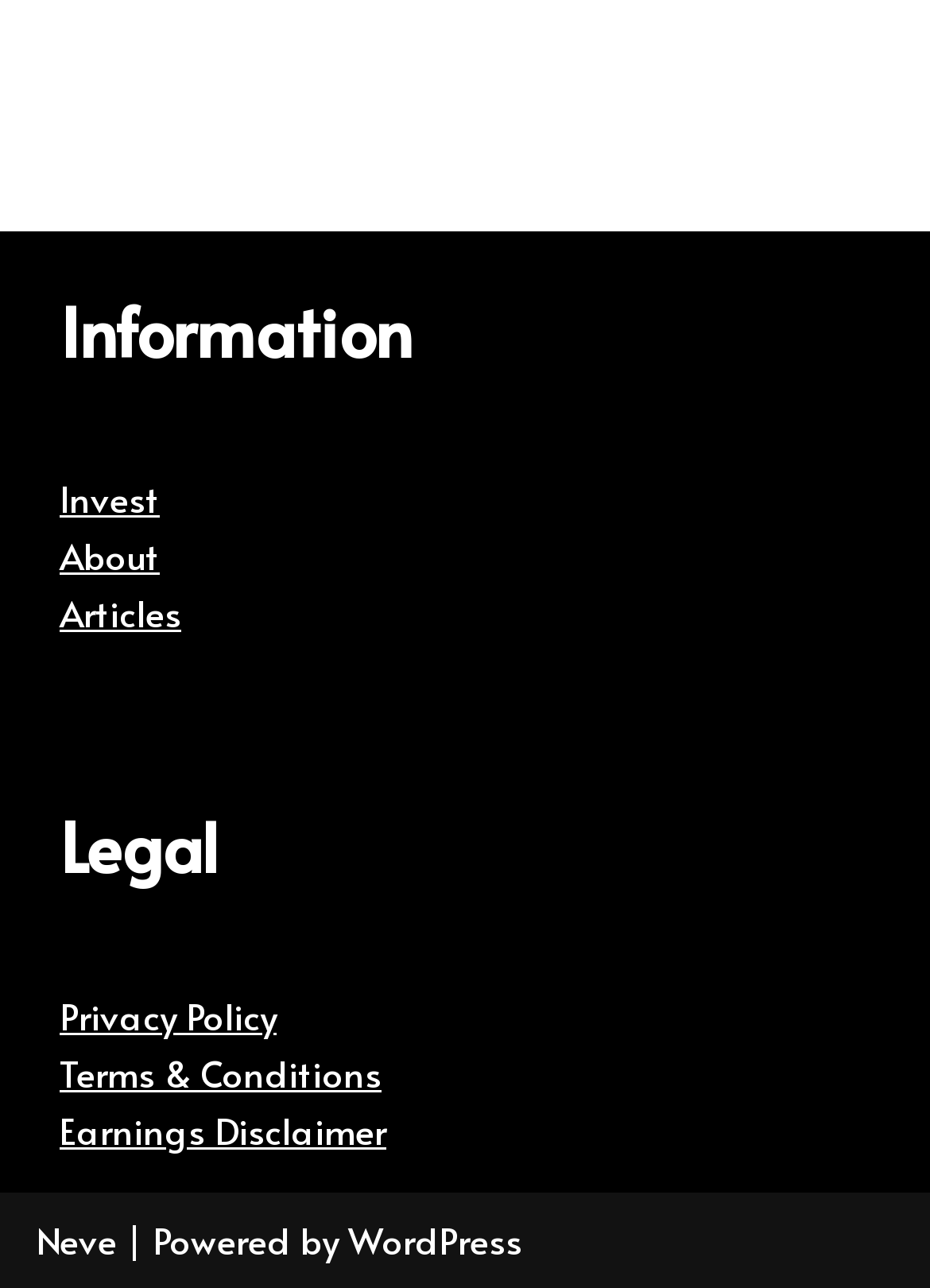Show the bounding box coordinates for the HTML element described as: "Neve".

[0.038, 0.942, 0.126, 0.981]